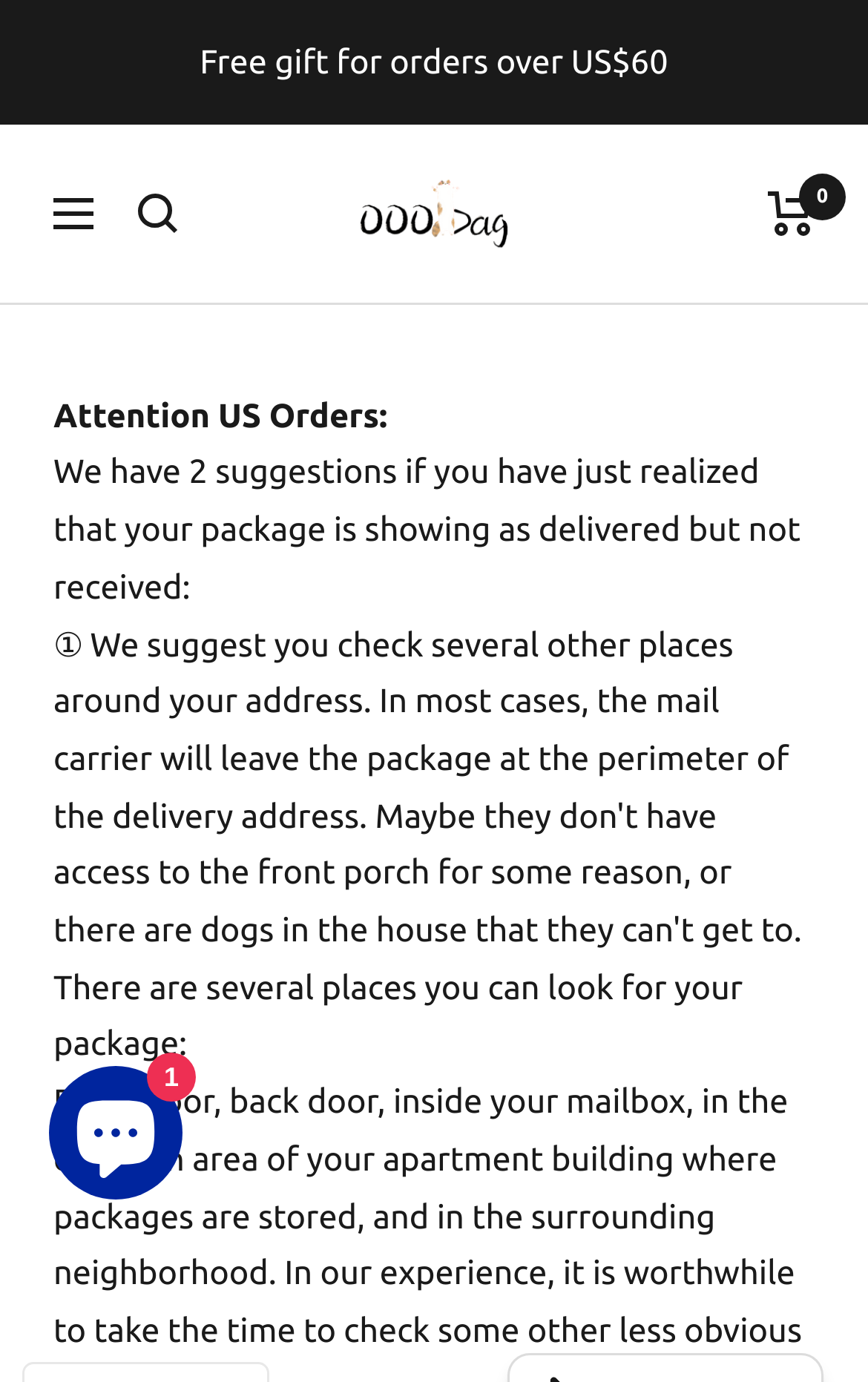Determine the bounding box coordinates for the UI element with the following description: "parent_node: Navigation aria-label="Search"". The coordinates should be four float numbers between 0 and 1, represented as [left, top, right, bottom].

[0.159, 0.14, 0.205, 0.169]